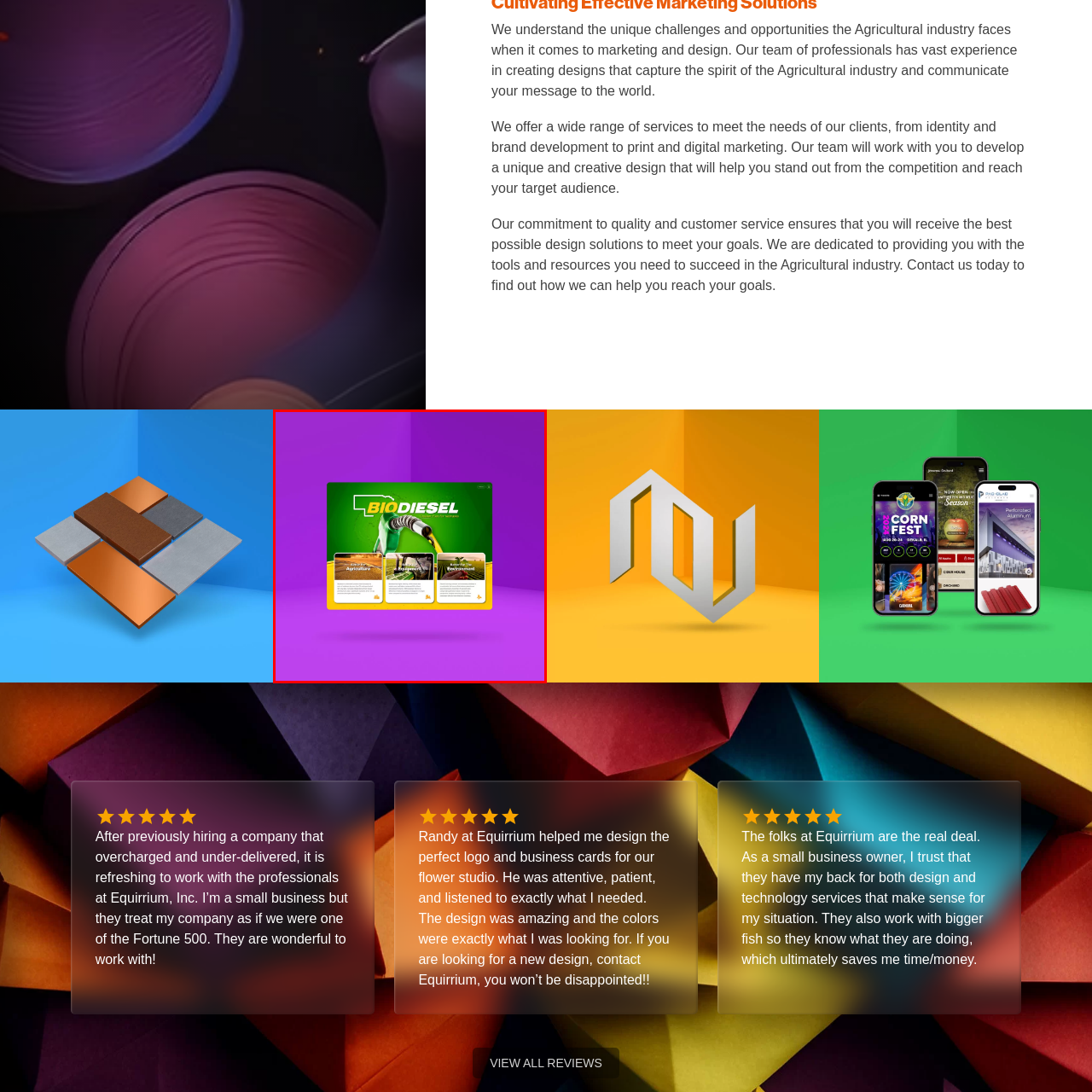How many labeled sections are displayed beneath the title?  
Carefully review the image highlighted by the red outline and respond with a comprehensive answer based on the image's content.

Beneath the title, there are three labeled sections displayed, which are 'Agriculture', 'Equipment', and 'Environment', each with matching icons that visually represent their respective themes.